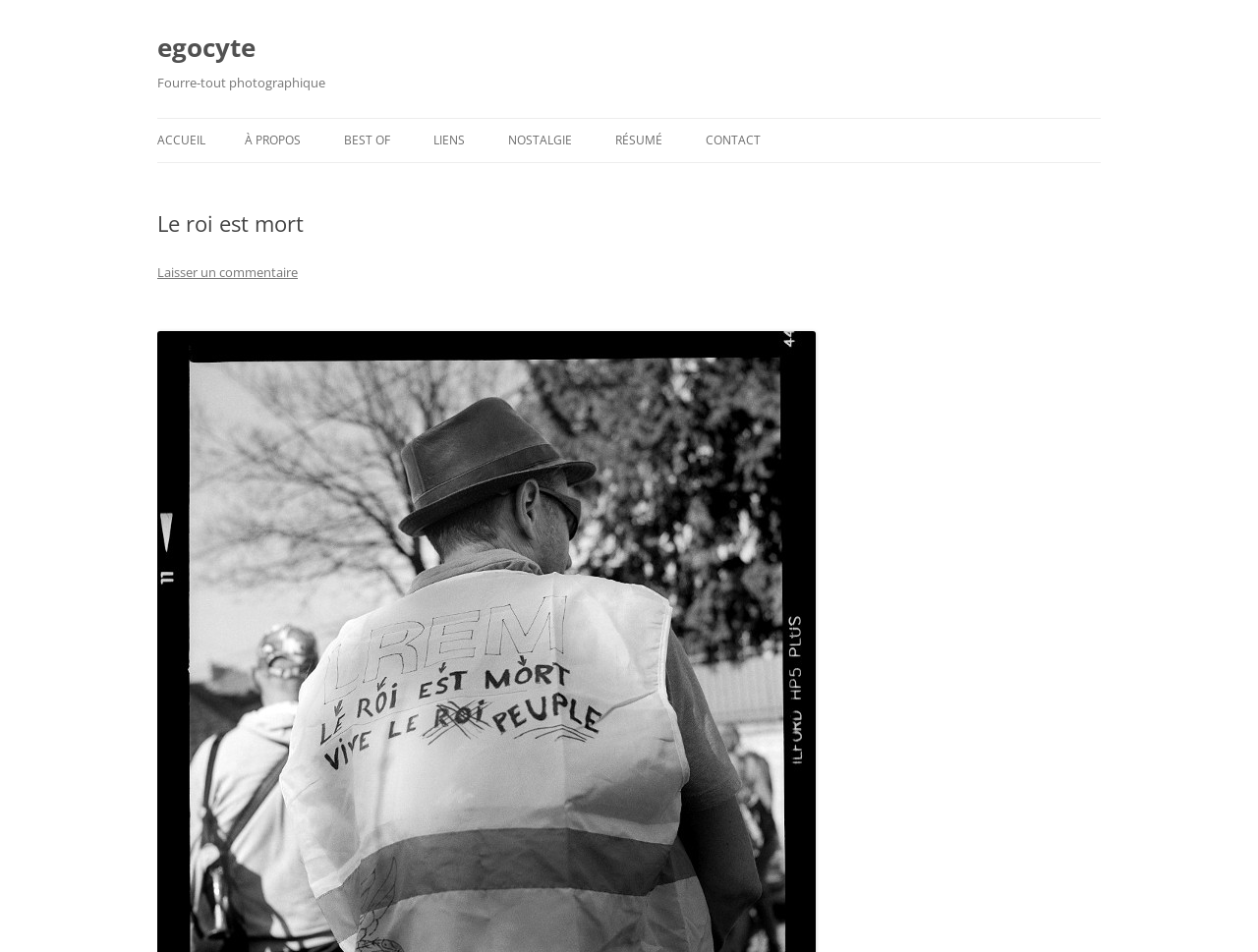Find the bounding box coordinates of the clickable area required to complete the following action: "leave a comment".

[0.125, 0.276, 0.237, 0.295]